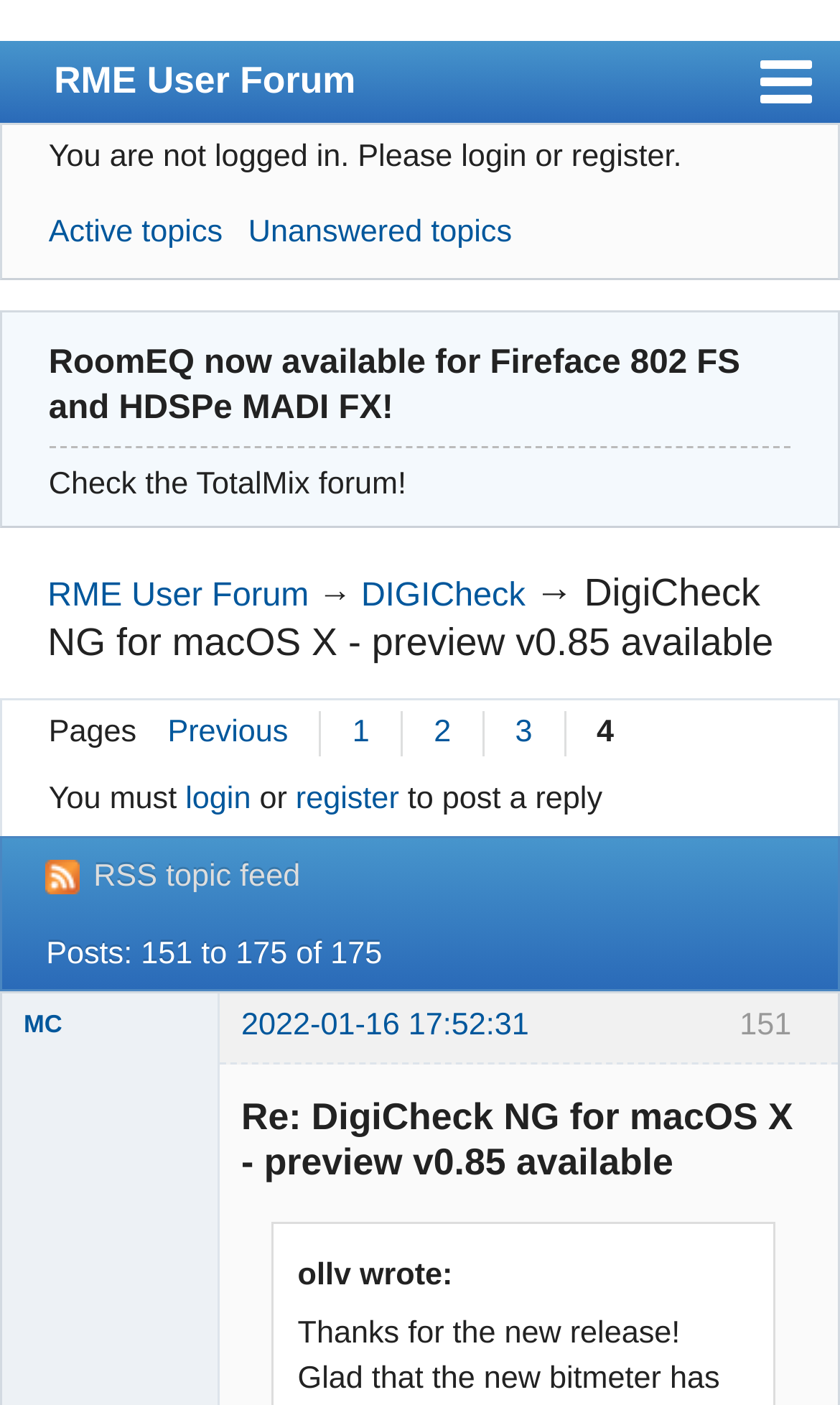What is the title of the latest topic?
Refer to the image and offer an in-depth and detailed answer to the question.

I identified the latest topic by looking at the headings on the page, and the latest one is 'Re: DigiCheck NG for macOS X - preview v0.85 available', which is a response to the original topic.